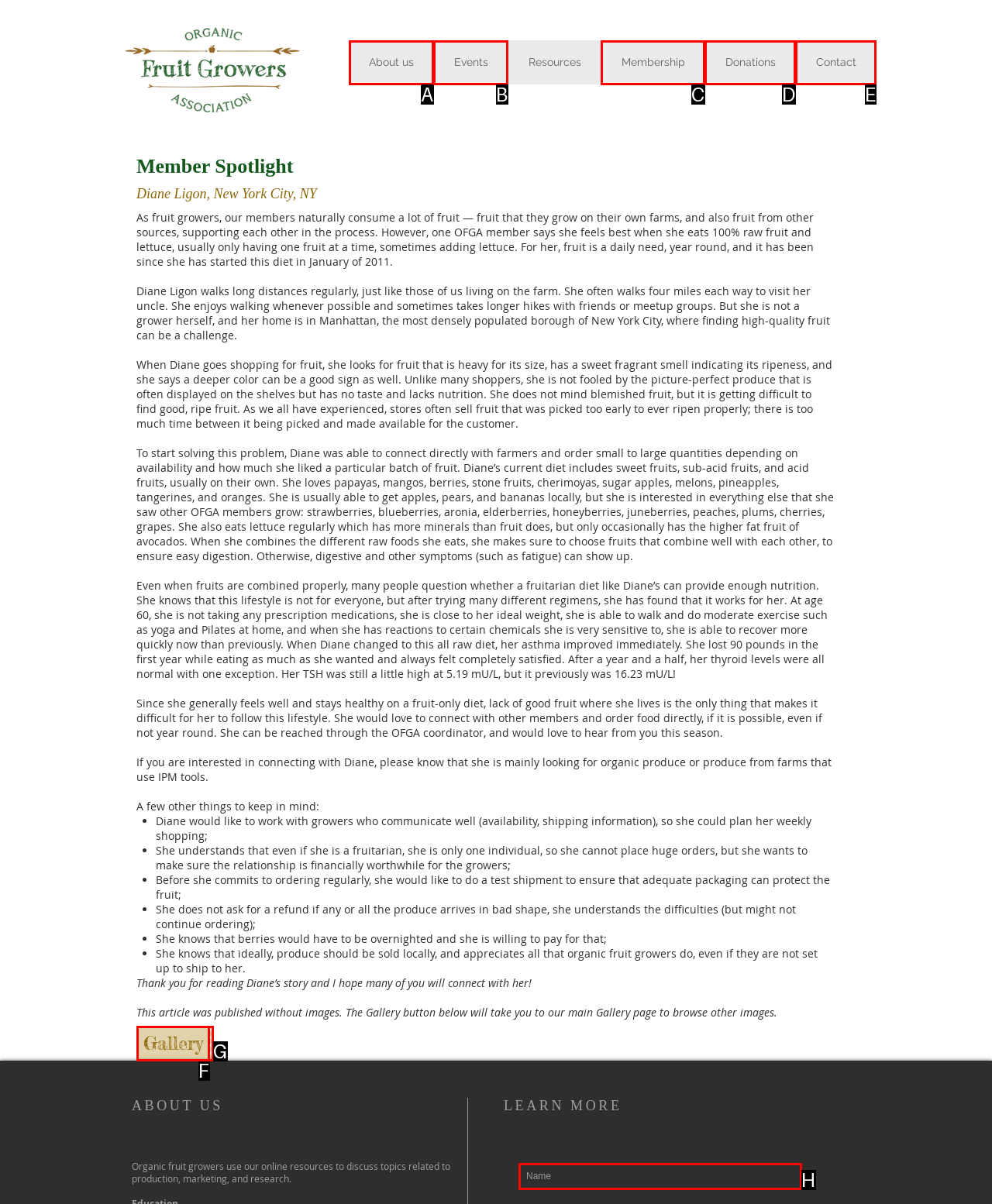Figure out which option to click to perform the following task: Enter your name in the text box
Provide the letter of the correct option in your response.

H